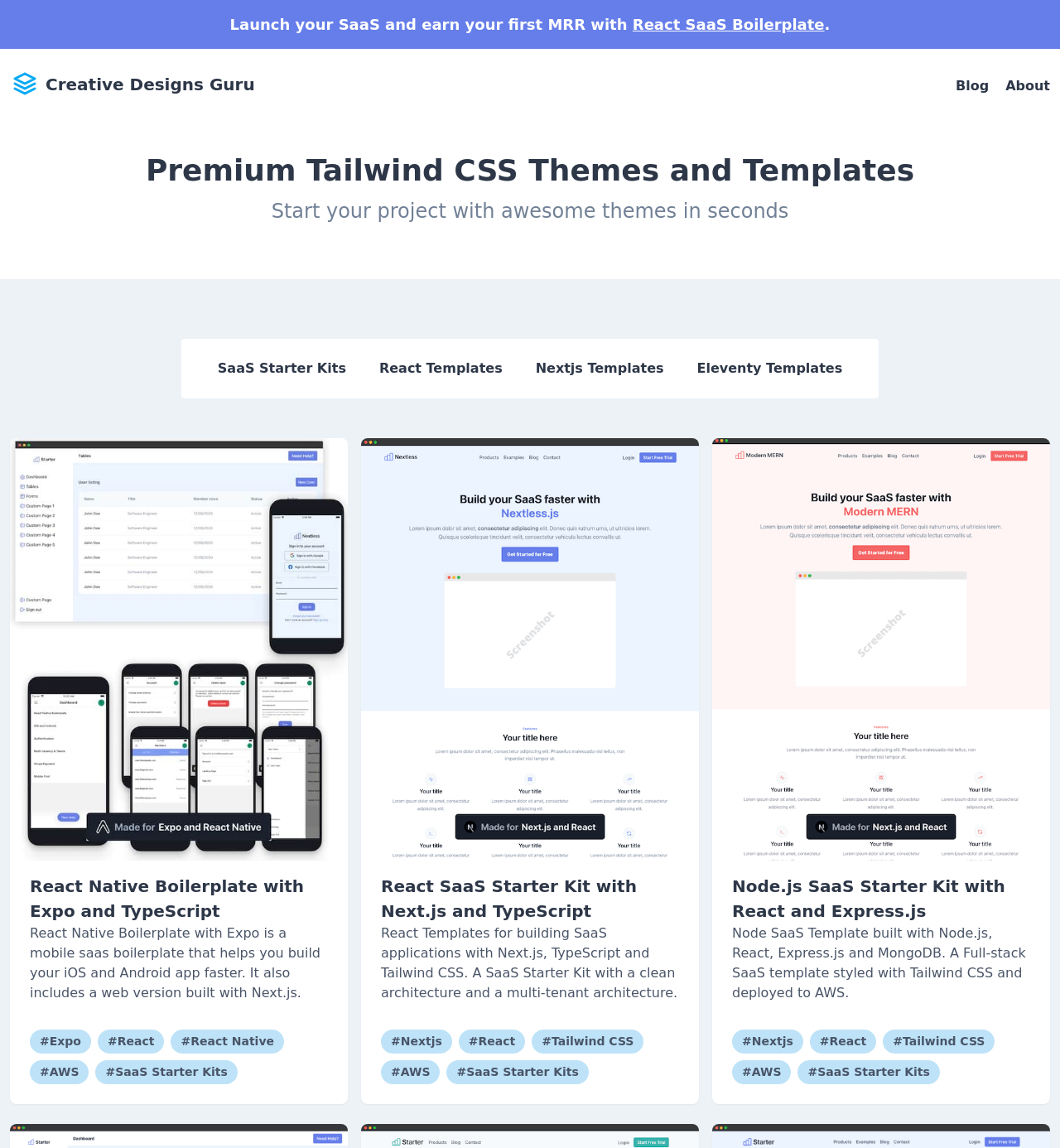Show the bounding box coordinates of the element that should be clicked to complete the task: "Explore the article about 3 Great Ways to Dissolve Limiting Beliefs".

None